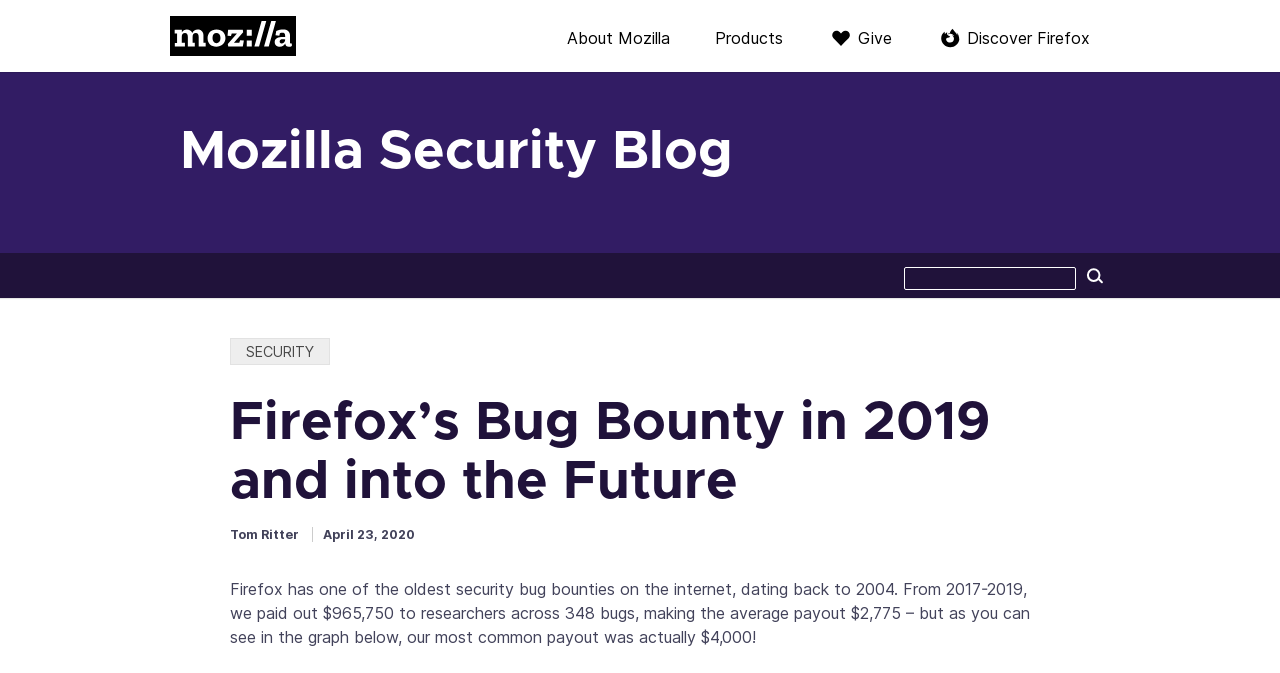Based on the element description "Mozilla Security Blog", predict the bounding box coordinates of the UI element.

[0.133, 0.184, 0.867, 0.271]